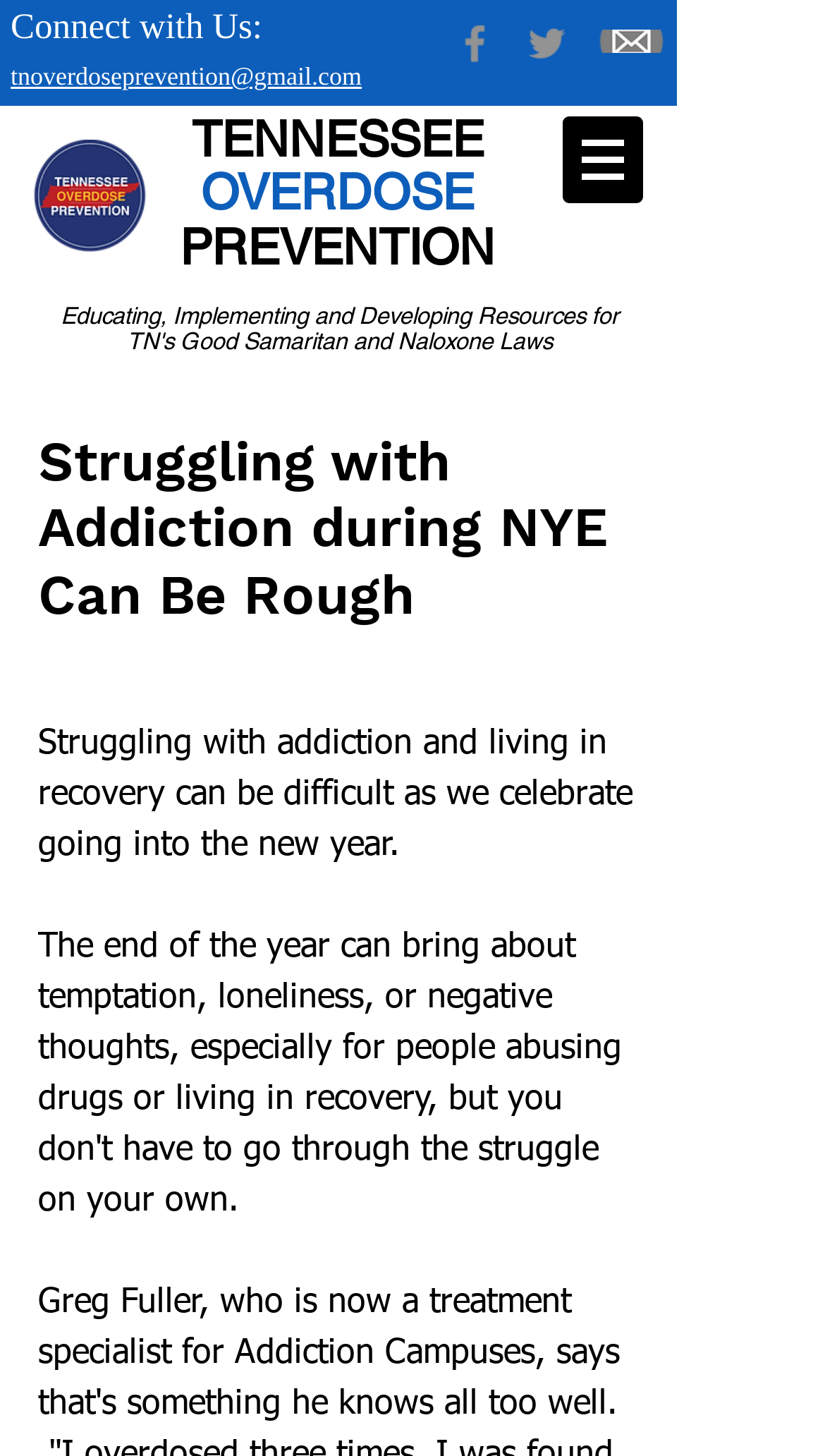How many social media links are there?
Provide a detailed answer to the question, using the image to inform your response.

I counted the number of social media links in the 'Social Bar' section, which has links to Facebook and Twitter, so there are 2 social media links.